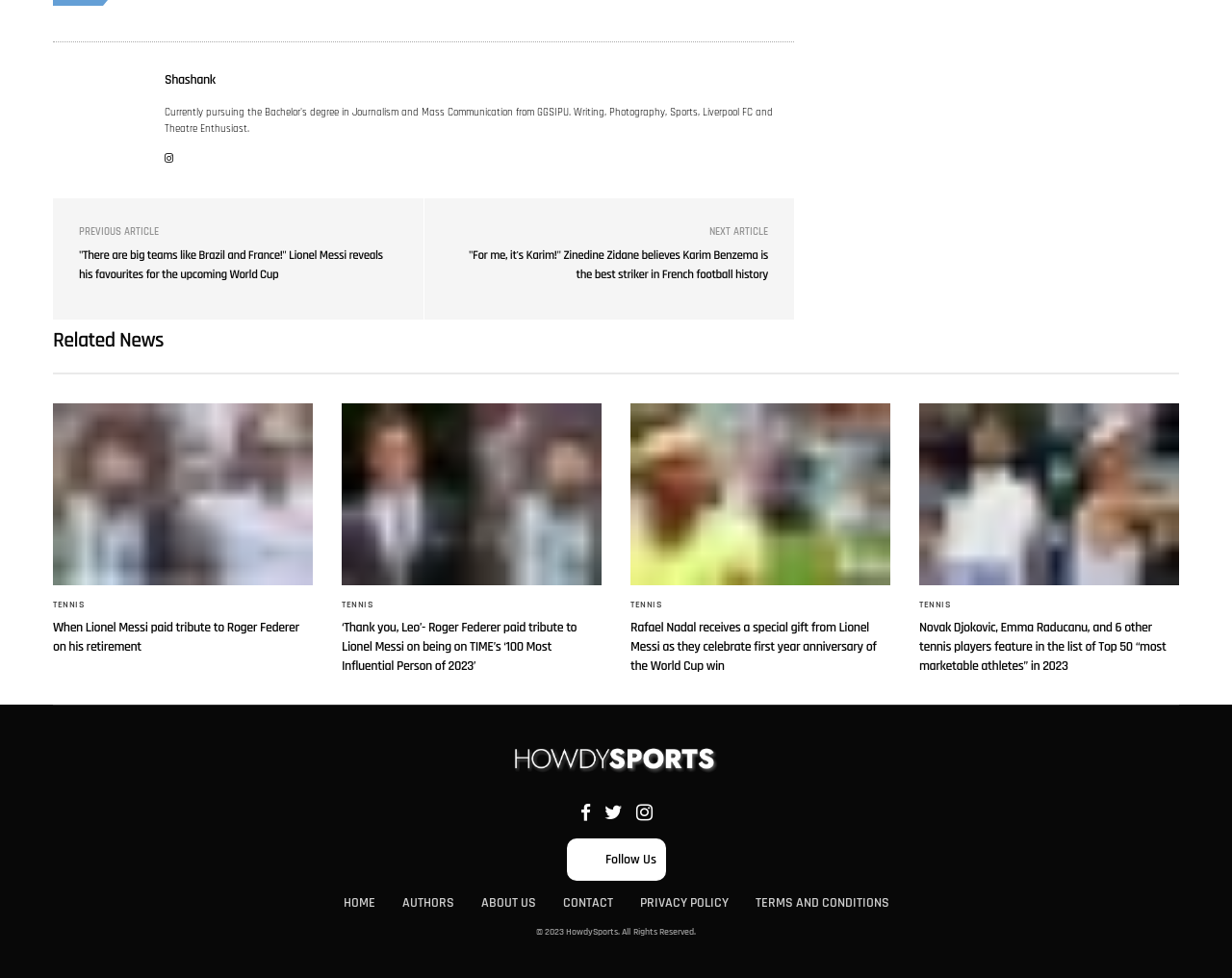Determine the bounding box coordinates for the clickable element required to fulfill the instruction: "Click on the 'Shashank' link". Provide the coordinates as four float numbers between 0 and 1, i.e., [left, top, right, bottom].

[0.134, 0.073, 0.175, 0.091]